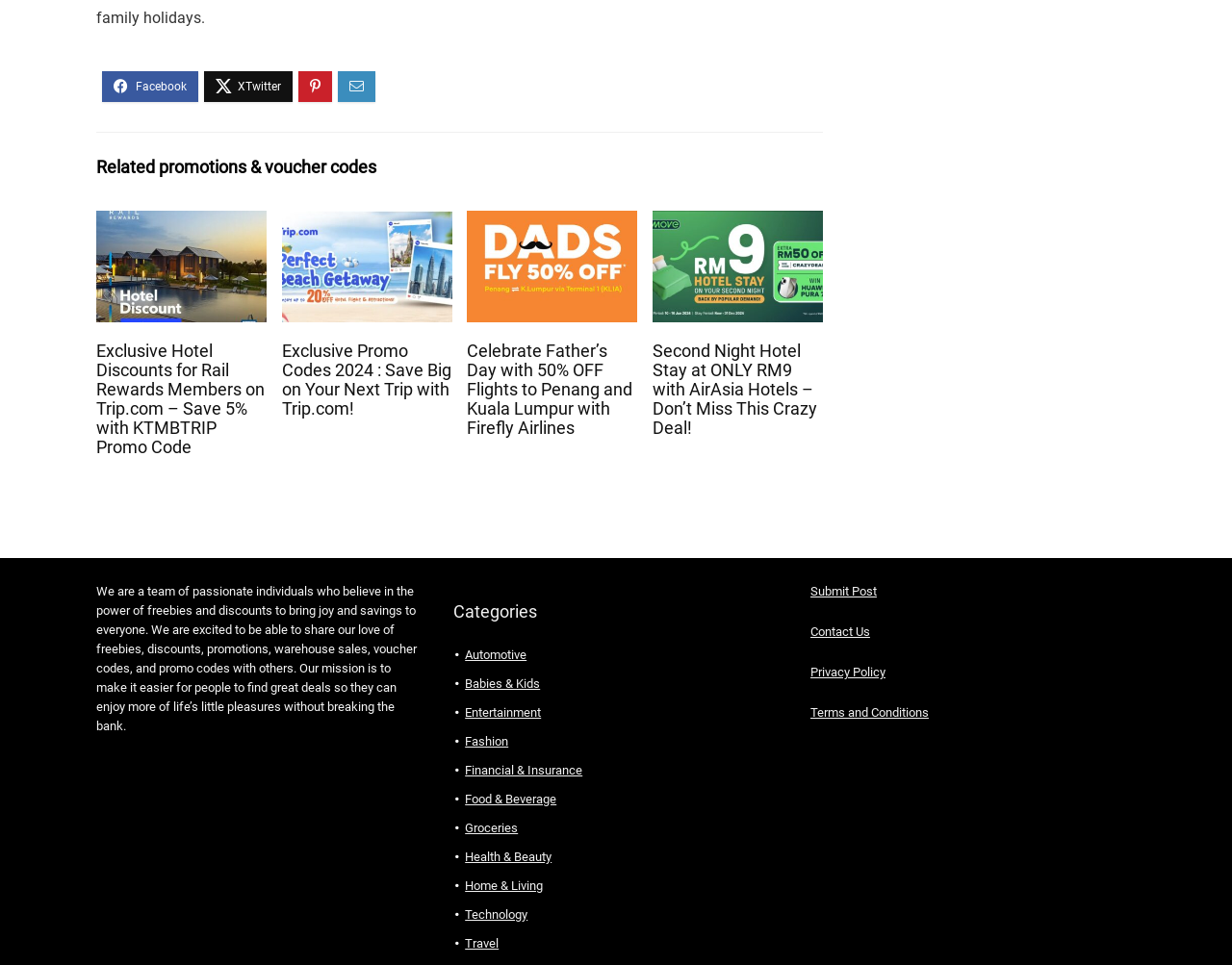Provide the bounding box coordinates for the area that should be clicked to complete the instruction: "Click on the 'Exclusive Hotel Discounts for Rail Rewards Members on Trip.com – Save 5% with KTMBTRIP Promo Code' link".

[0.078, 0.354, 0.215, 0.474]